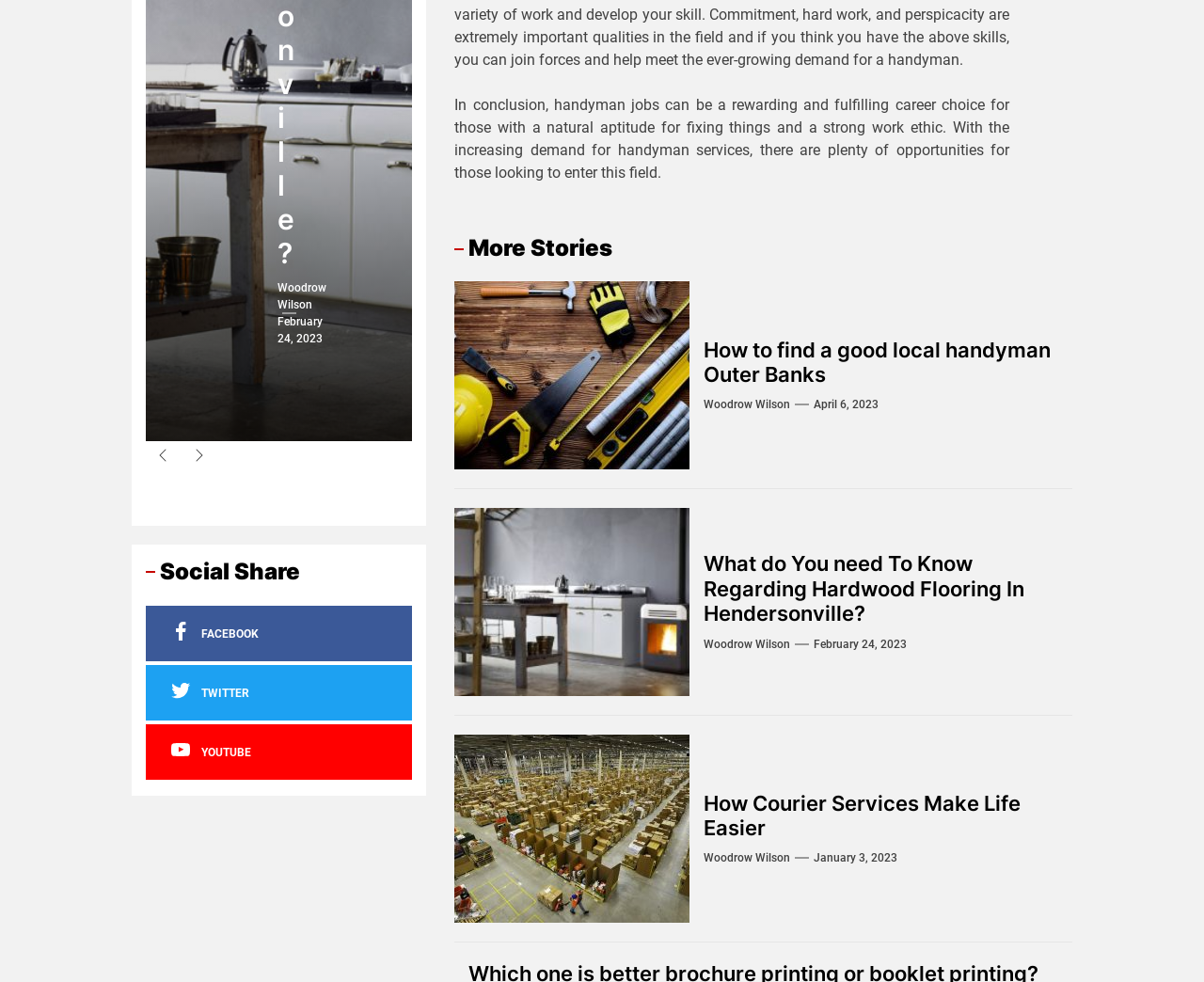Identify the bounding box coordinates of the clickable region necessary to fulfill the following instruction: "View Webinar Video". The bounding box coordinates should be four float numbers between 0 and 1, i.e., [left, top, right, bottom].

None